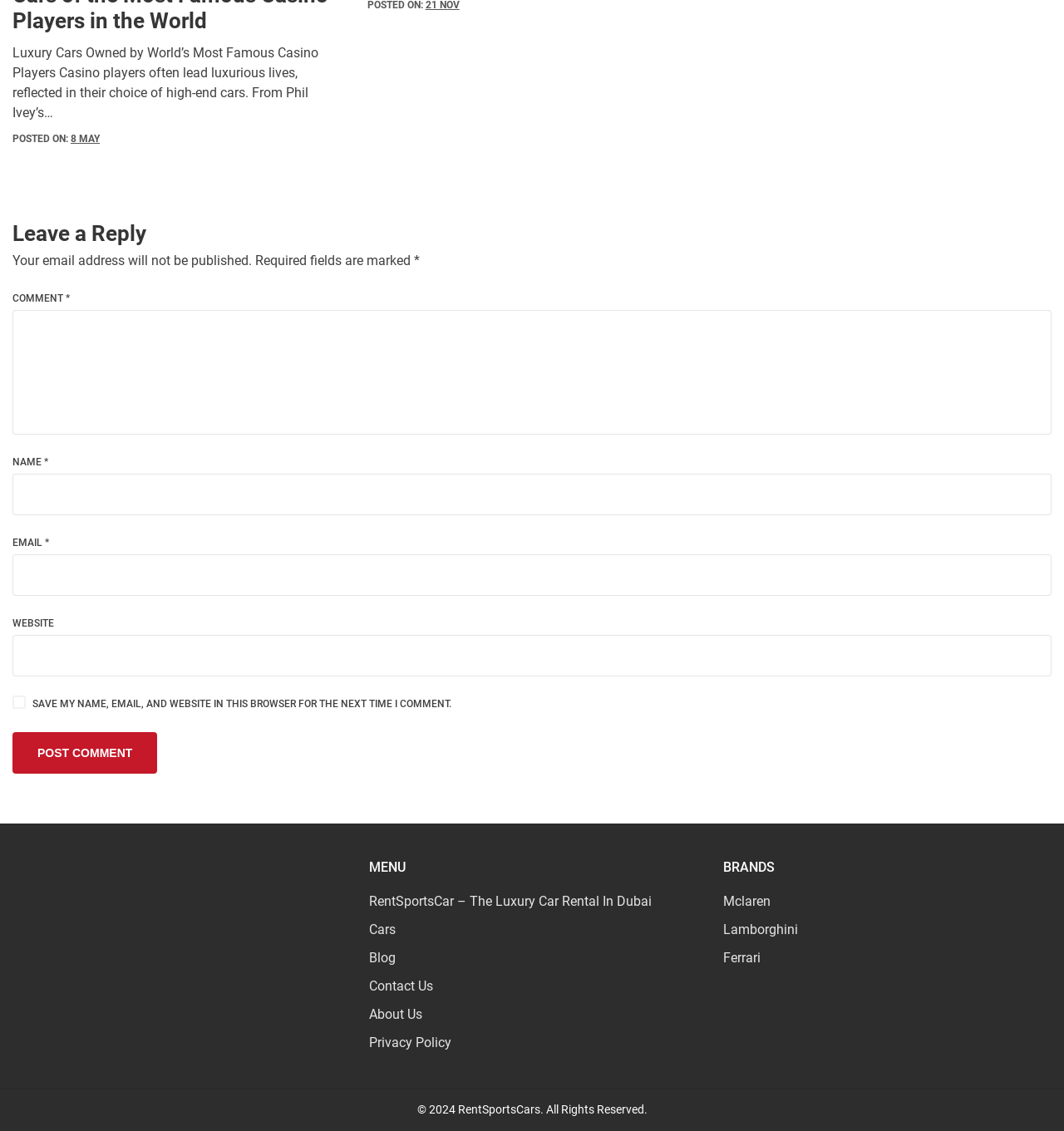Can you identify the bounding box coordinates of the clickable region needed to carry out this instruction: 'Visit the 'Blog' page'? The coordinates should be four float numbers within the range of 0 to 1, stated as [left, top, right, bottom].

[0.347, 0.84, 0.372, 0.854]